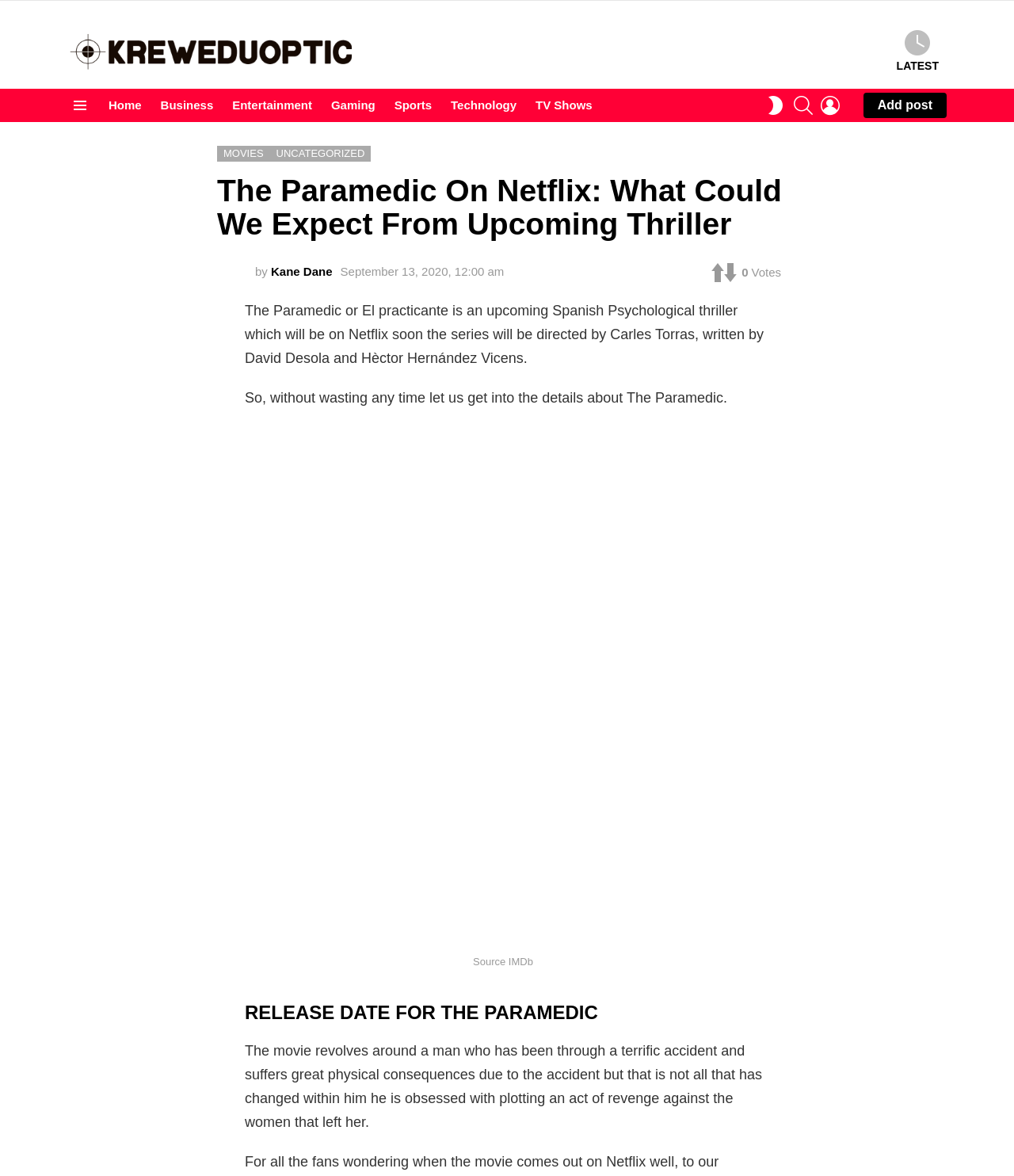Please specify the coordinates of the bounding box for the element that should be clicked to carry out this instruction: "Search for something". The coordinates must be four float numbers between 0 and 1, formatted as [left, top, right, bottom].

[0.783, 0.076, 0.801, 0.103]